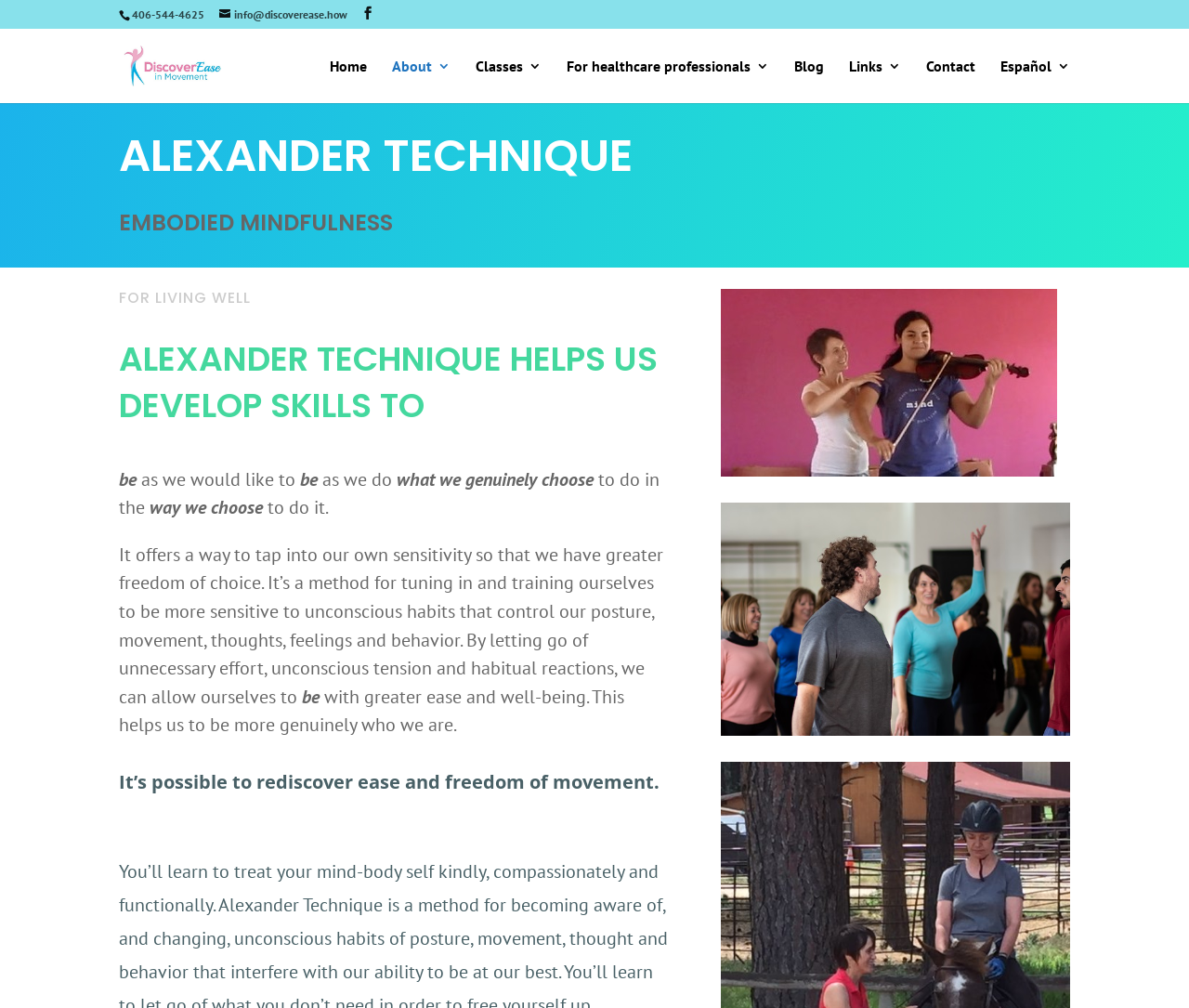Indicate the bounding box coordinates of the element that needs to be clicked to satisfy the following instruction: "Read about 'Gemfields adds Sapphires from Sri Lanka to Colored Gemstone Portfolio'". The coordinates should be four float numbers between 0 and 1, i.e., [left, top, right, bottom].

None